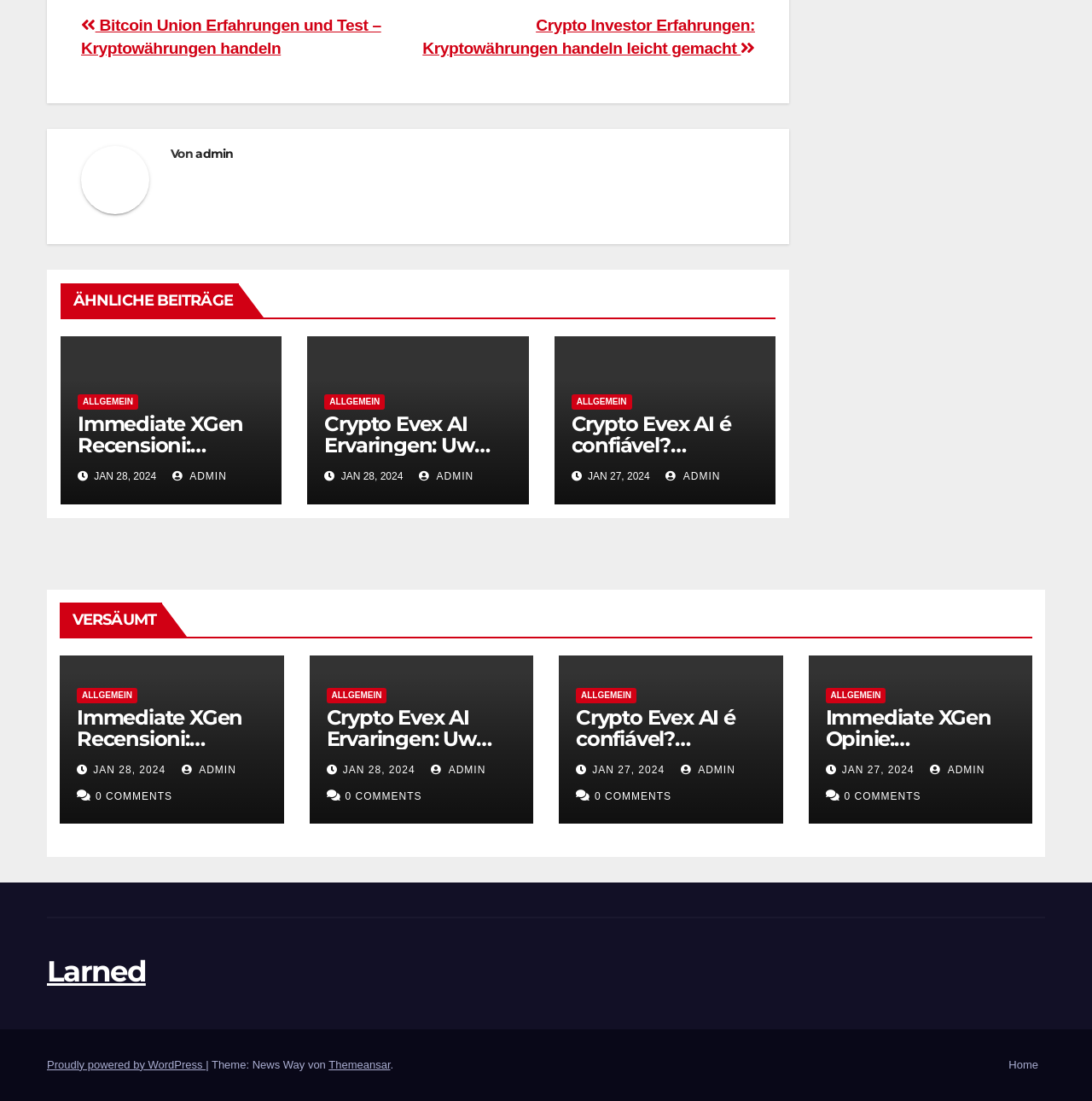Determine the bounding box coordinates of the clickable element to complete this instruction: "View 10 Quiet Luxury Bags That Whisper Stealth Wealth". Provide the coordinates in the format of four float numbers between 0 and 1, [left, top, right, bottom].

None